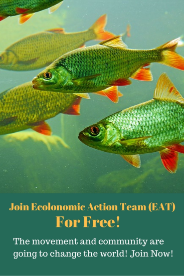What is the purpose of the image?
Can you give a detailed and elaborate answer to the question?

The image is part of an advertisement promoting the Ecolonomic Action Team (EAT), encouraging individuals to join the community for free, which suggests that the purpose of the image is to promote EAT.